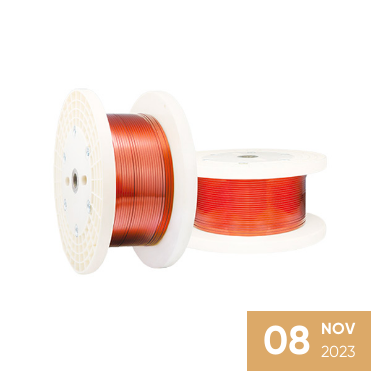Analyze the image and provide a detailed caption.

This image showcases rolls of enamel-coated magnet wire, prominently used in medical devices due to their efficiency and reliability. The shiny, copper-colored wire is meticulously wound around two plastic spools, highlighting its sleek design and ease of handling. The image is dated November 8, 2023, emphasizing the relevance of the content in today's technological landscape. The focus on the magnet wire reflects its significant role in enhancing the performance of medical equipment, demonstrating a blend of innovation and quality in manufacturing.